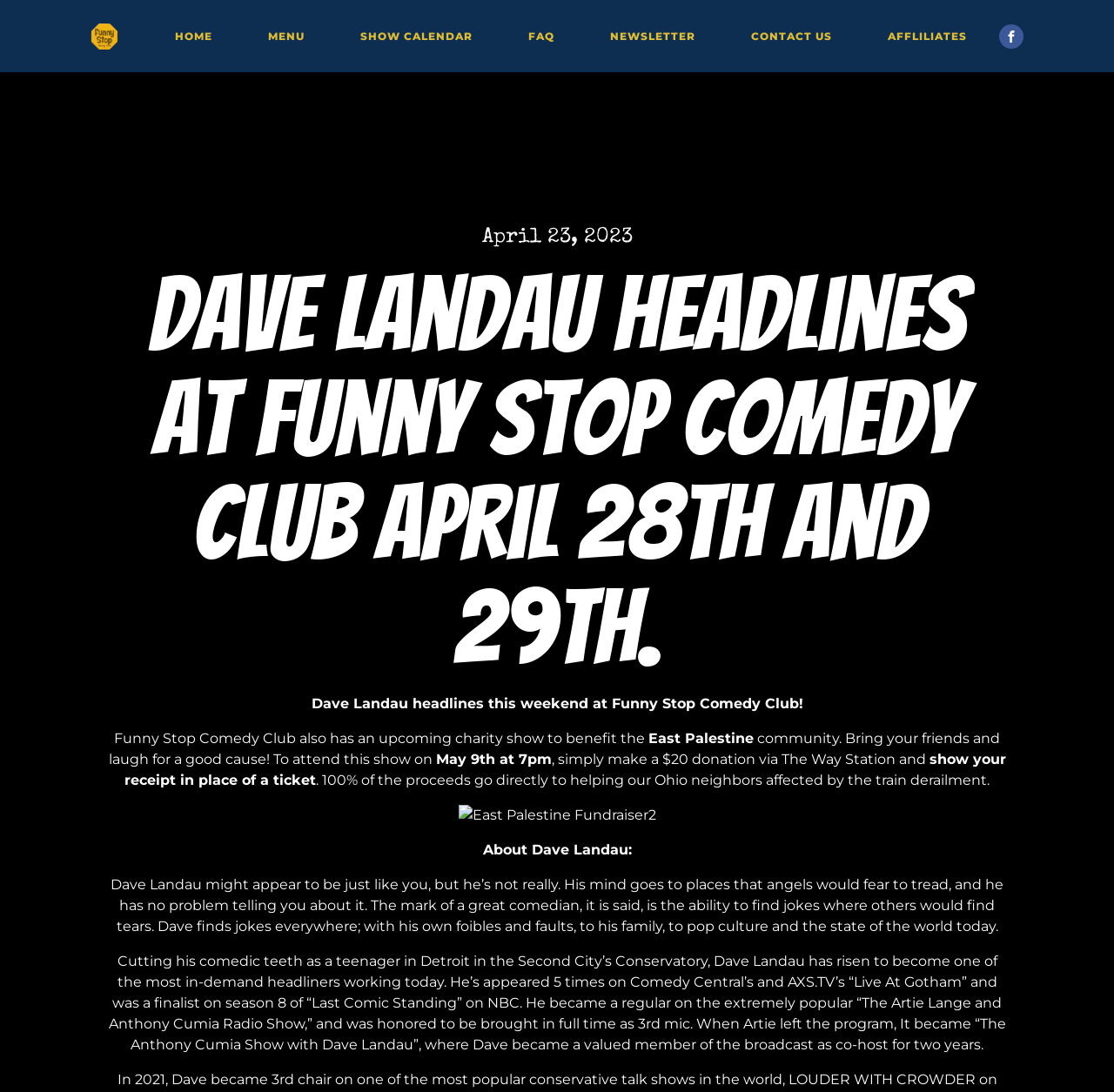Please find the bounding box coordinates in the format (top-left x, top-left y, bottom-right x, bottom-right y) for the given element description. Ensure the coordinates are floating point numbers between 0 and 1. Description: Home

[0.132, 0.0, 0.215, 0.066]